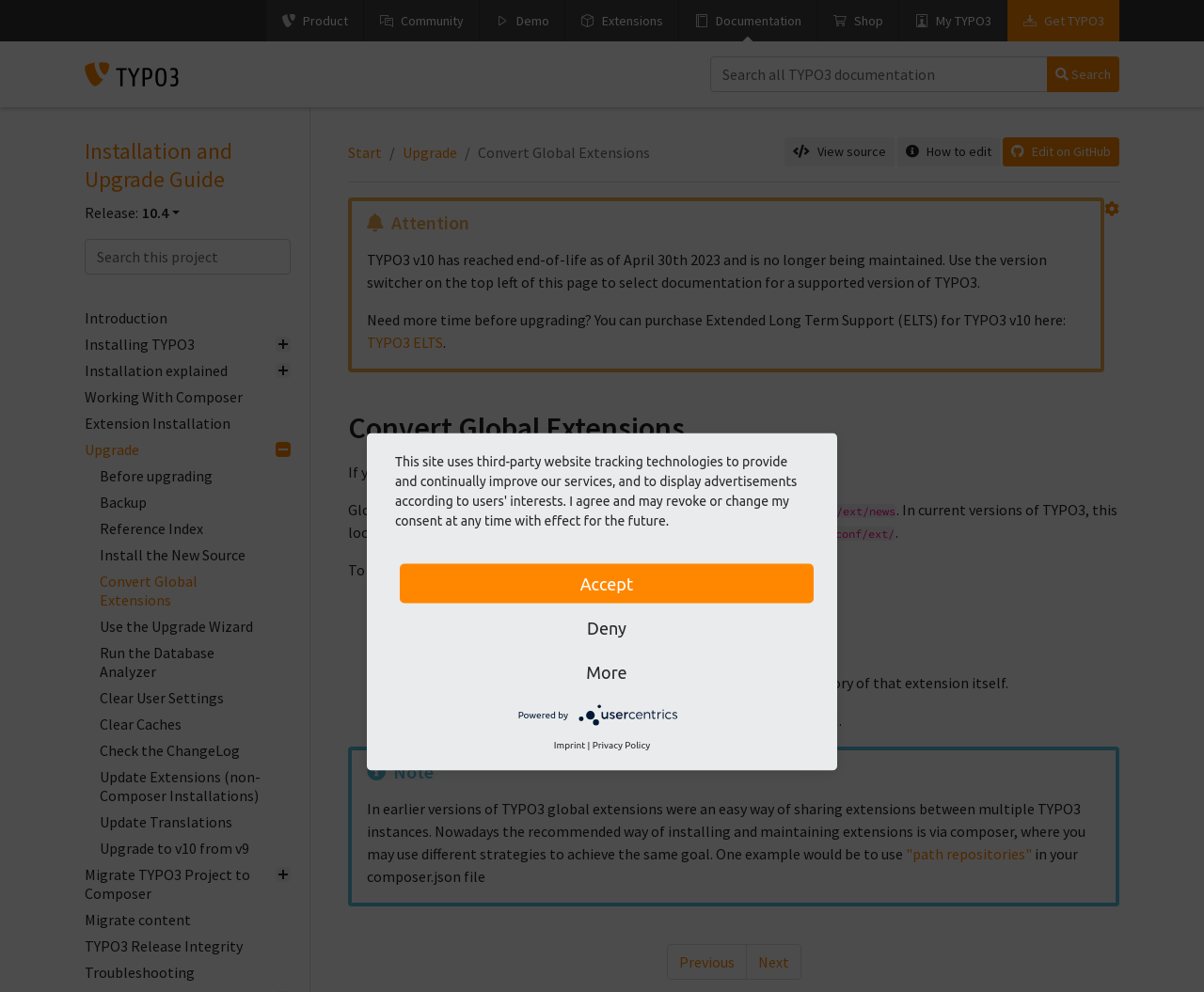Please determine the bounding box coordinates of the element to click on in order to accomplish the following task: "Click on Introduction". Ensure the coordinates are four float numbers ranging from 0 to 1, i.e., [left, top, right, bottom].

[0.07, 0.307, 0.241, 0.334]